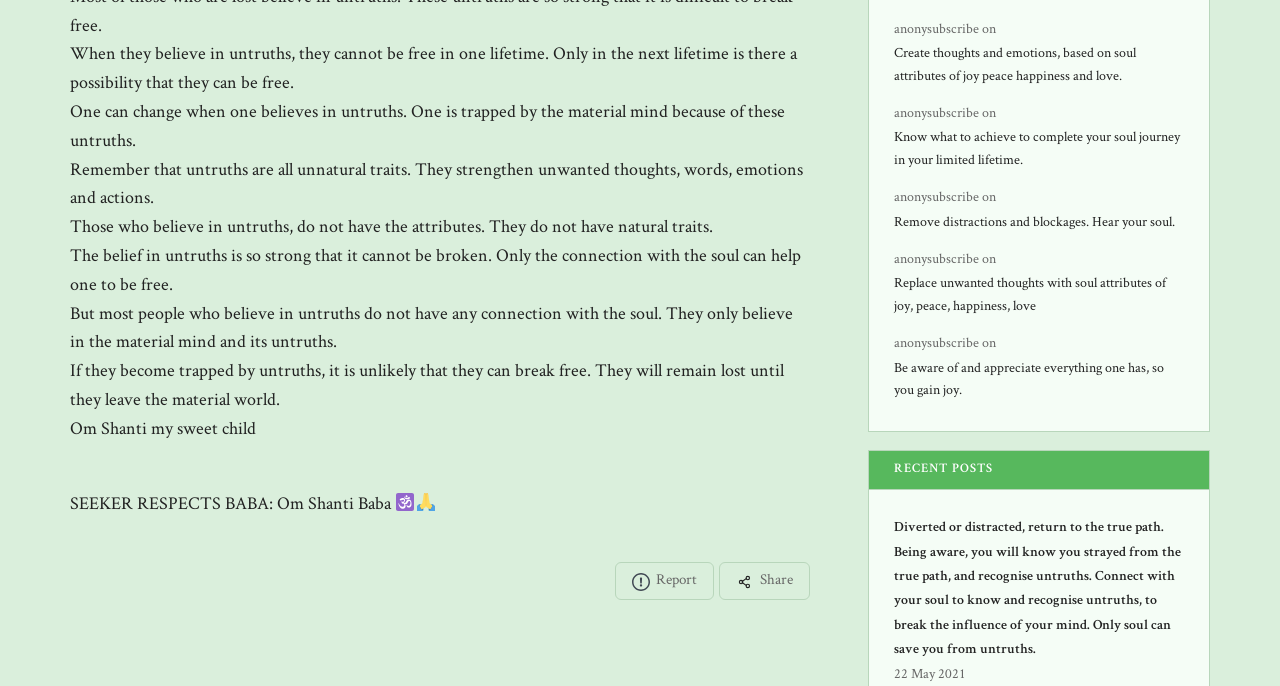Respond with a single word or phrase:
What is the last sentence of the first static text?

One lifetime is there a possibility that they can be free.